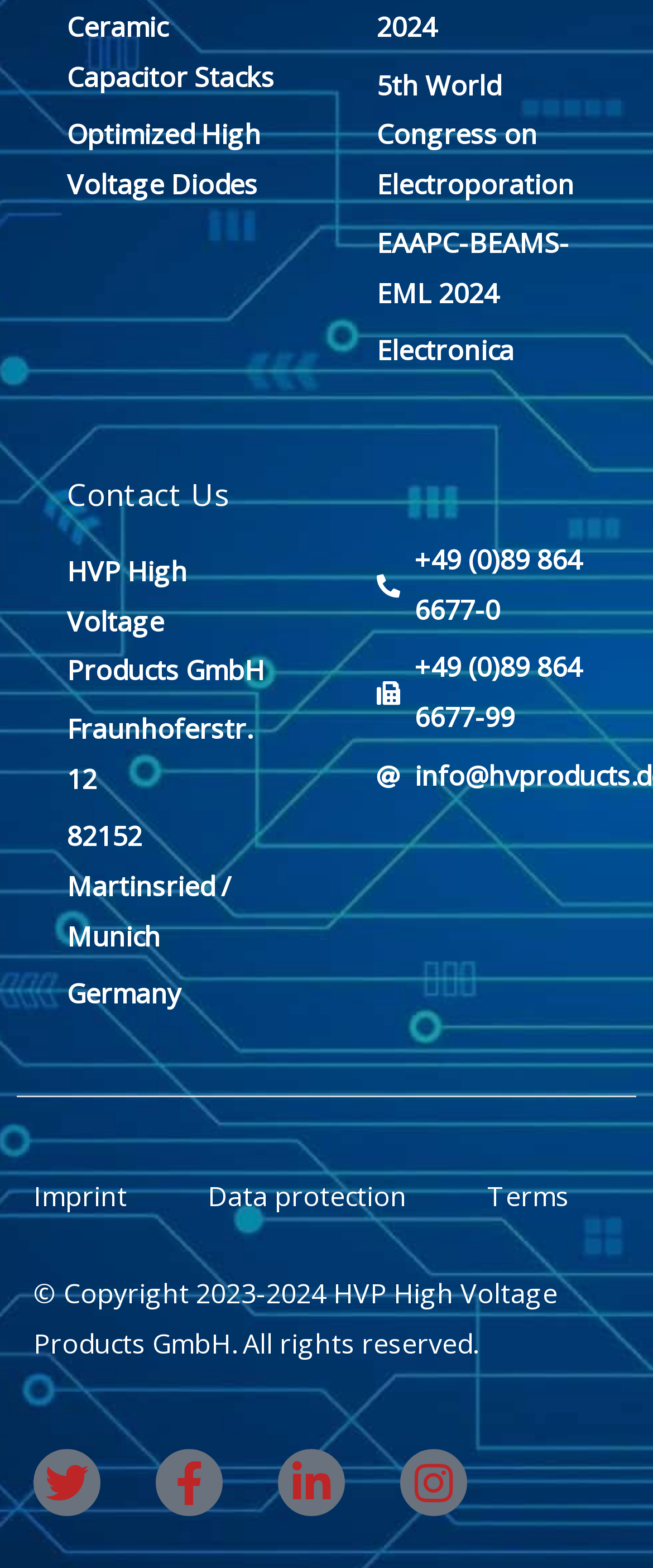Give a concise answer using only one word or phrase for this question:
How many phone numbers are listed?

2